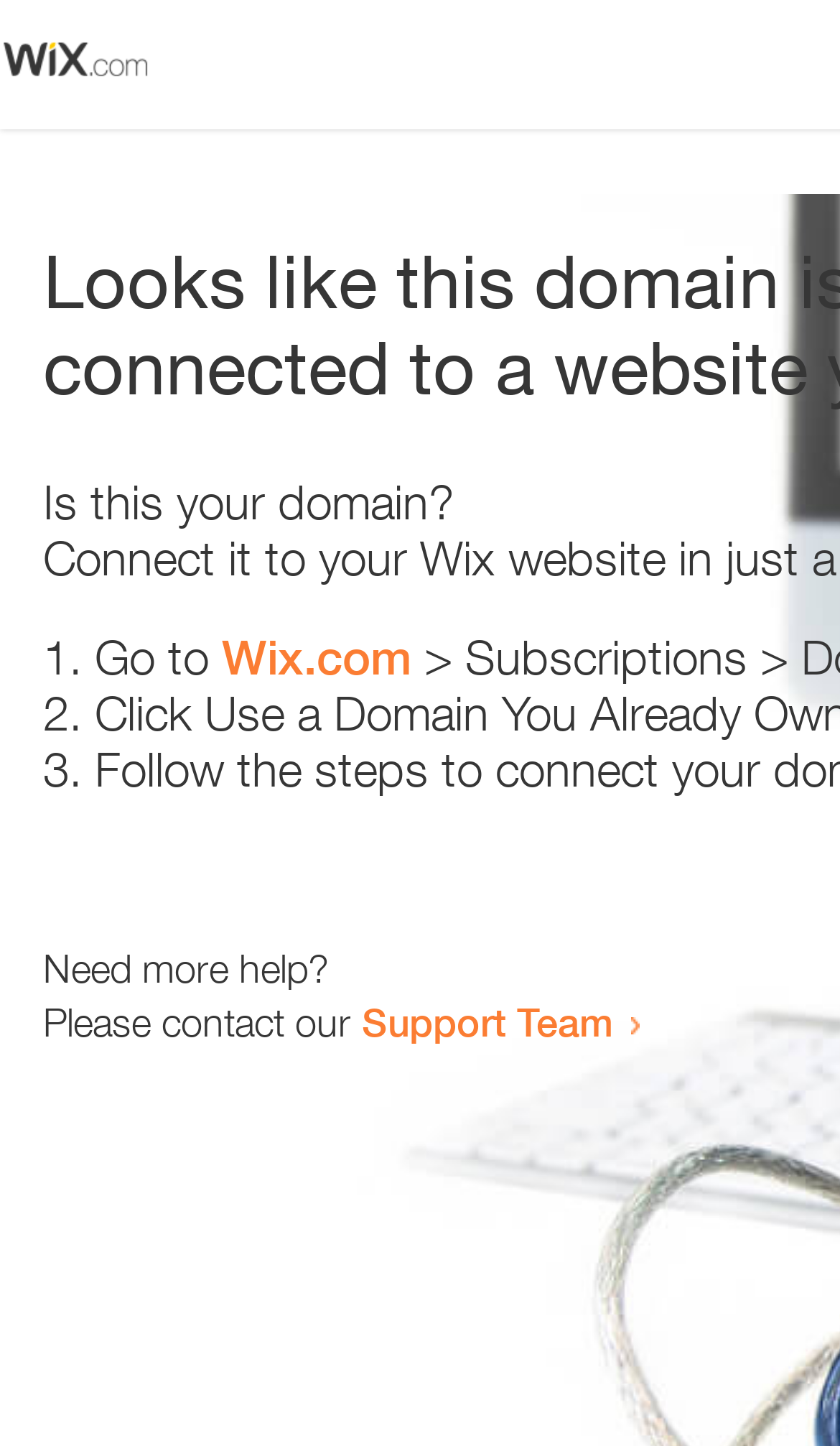What is the tone of the webpage?
Please give a detailed and elaborate answer to the question.

The webpage provides steps to resolve an issue and offers support, which suggests that the tone of the webpage is helpful and supportive. The language used is also polite and courteous, further supporting this conclusion.